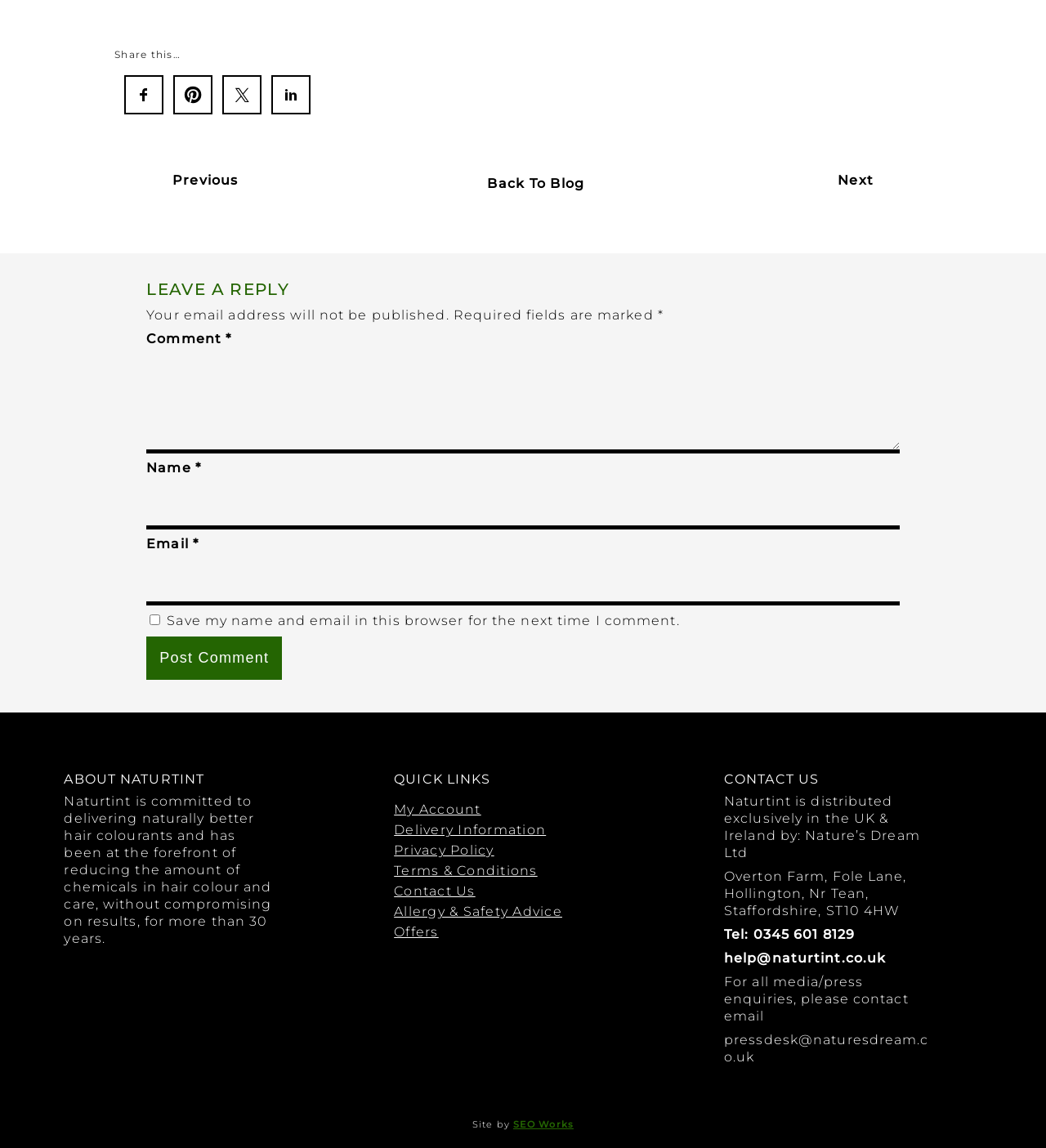Please specify the bounding box coordinates for the clickable region that will help you carry out the instruction: "Click the 'Next' link".

[0.801, 0.15, 0.86, 0.165]